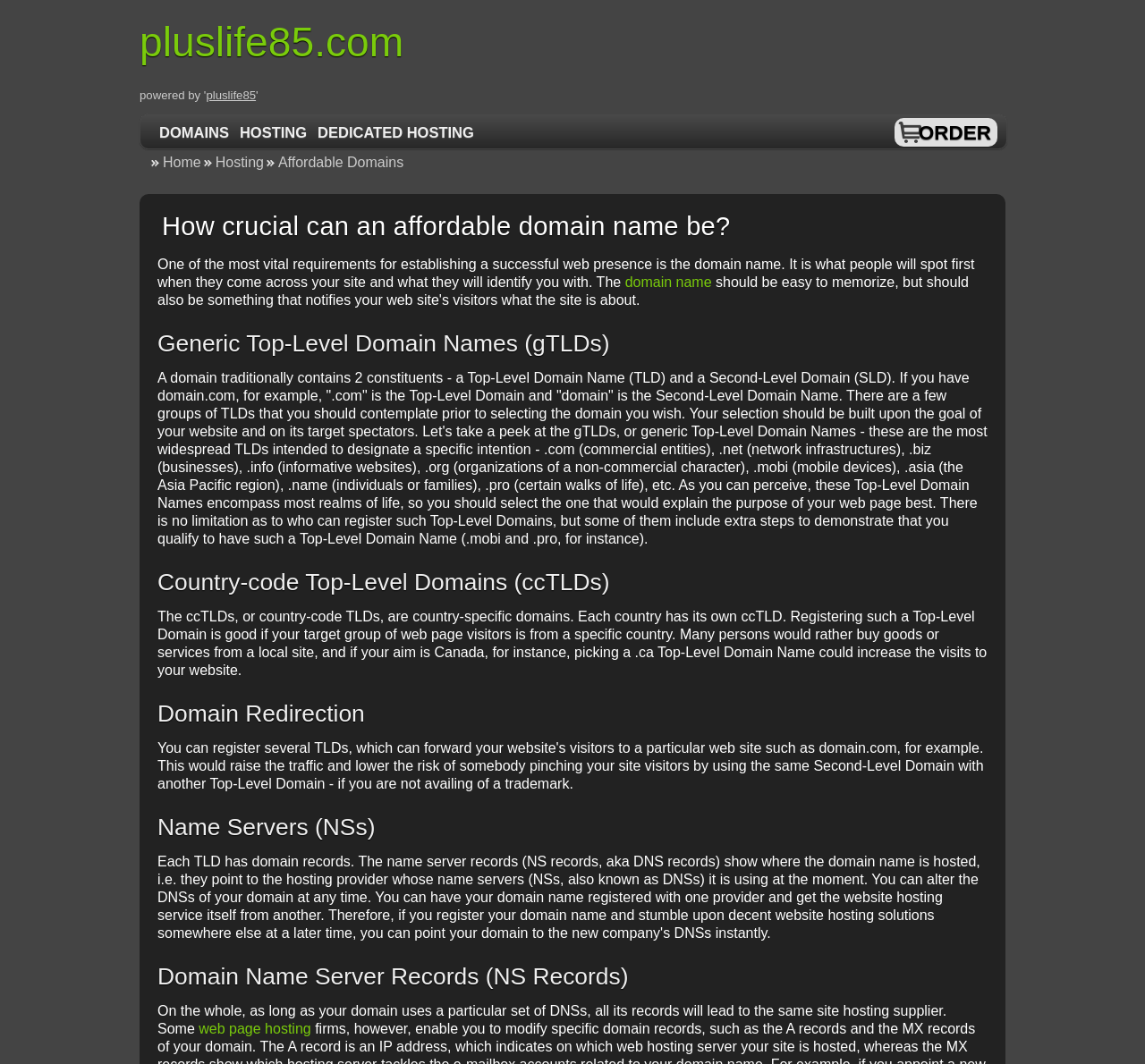Using a single word or phrase, answer the following question: 
What is the purpose of a generic Top-Level Domain Name?

To designate a specific intention